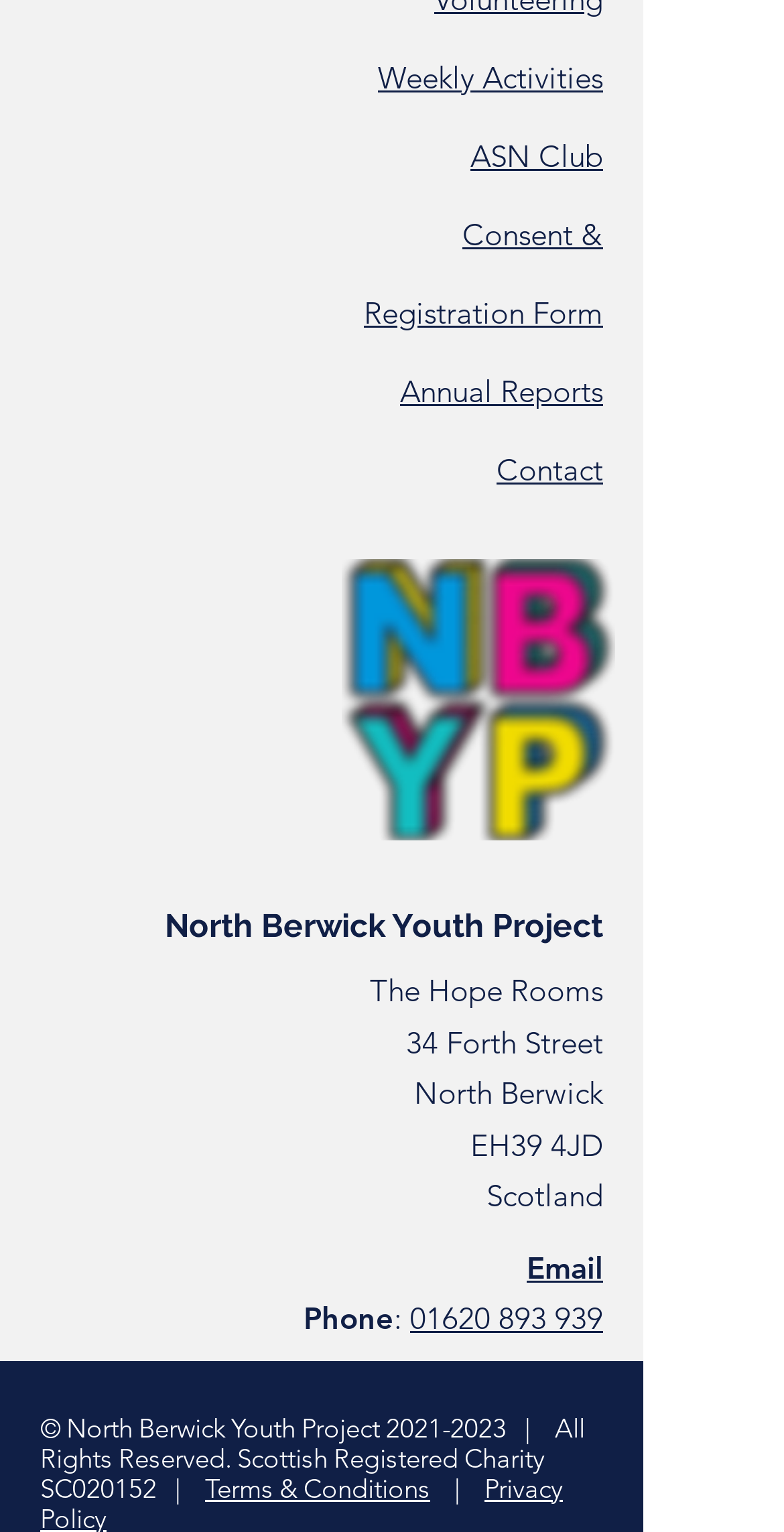Answer briefly with one word or phrase:
What is the type of organization?

Scottish Registered Charity